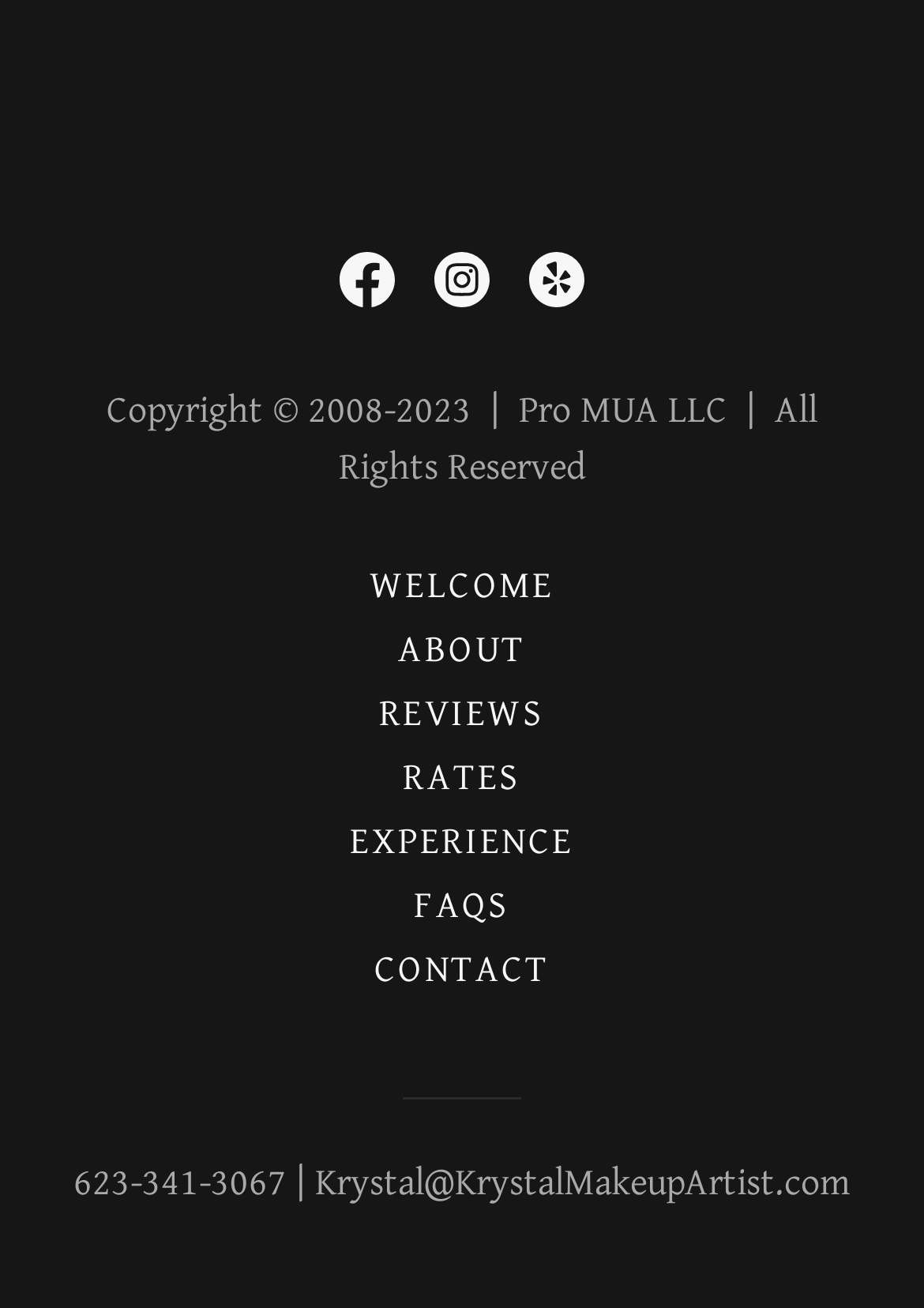Please look at the image and answer the question with a detailed explanation: What are the main navigation links?

The webpage has a set of main navigation links, which include WELCOME, ABOUT, REVIEWS, RATES, EXPERIENCE, FAQS, and CONTACT, each represented by a link element with a distinct bounding box coordinate.